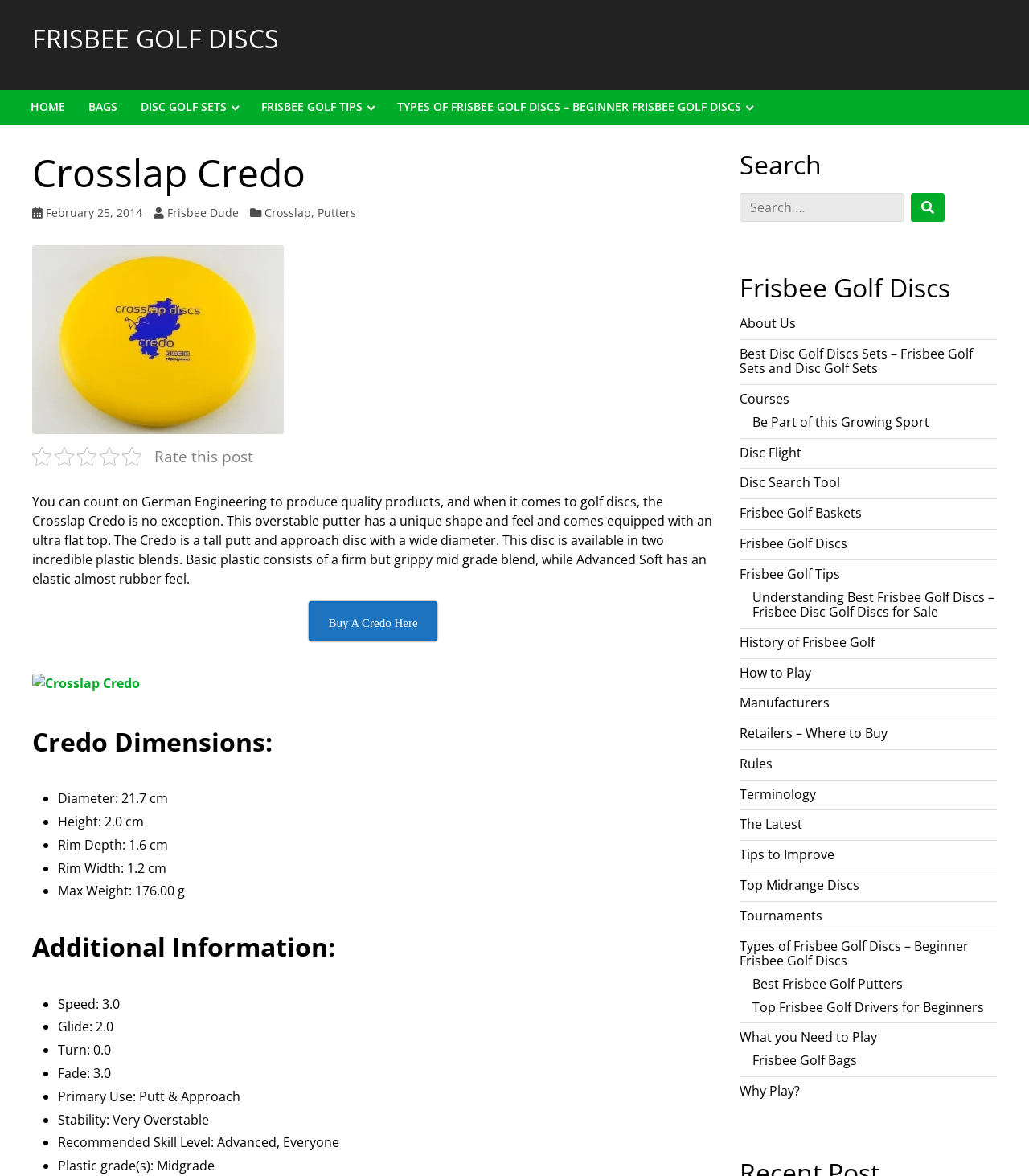Find the bounding box coordinates for the element that must be clicked to complete the instruction: "Click the 'BACK TO NEWS' link". The coordinates should be four float numbers between 0 and 1, indicated as [left, top, right, bottom].

None